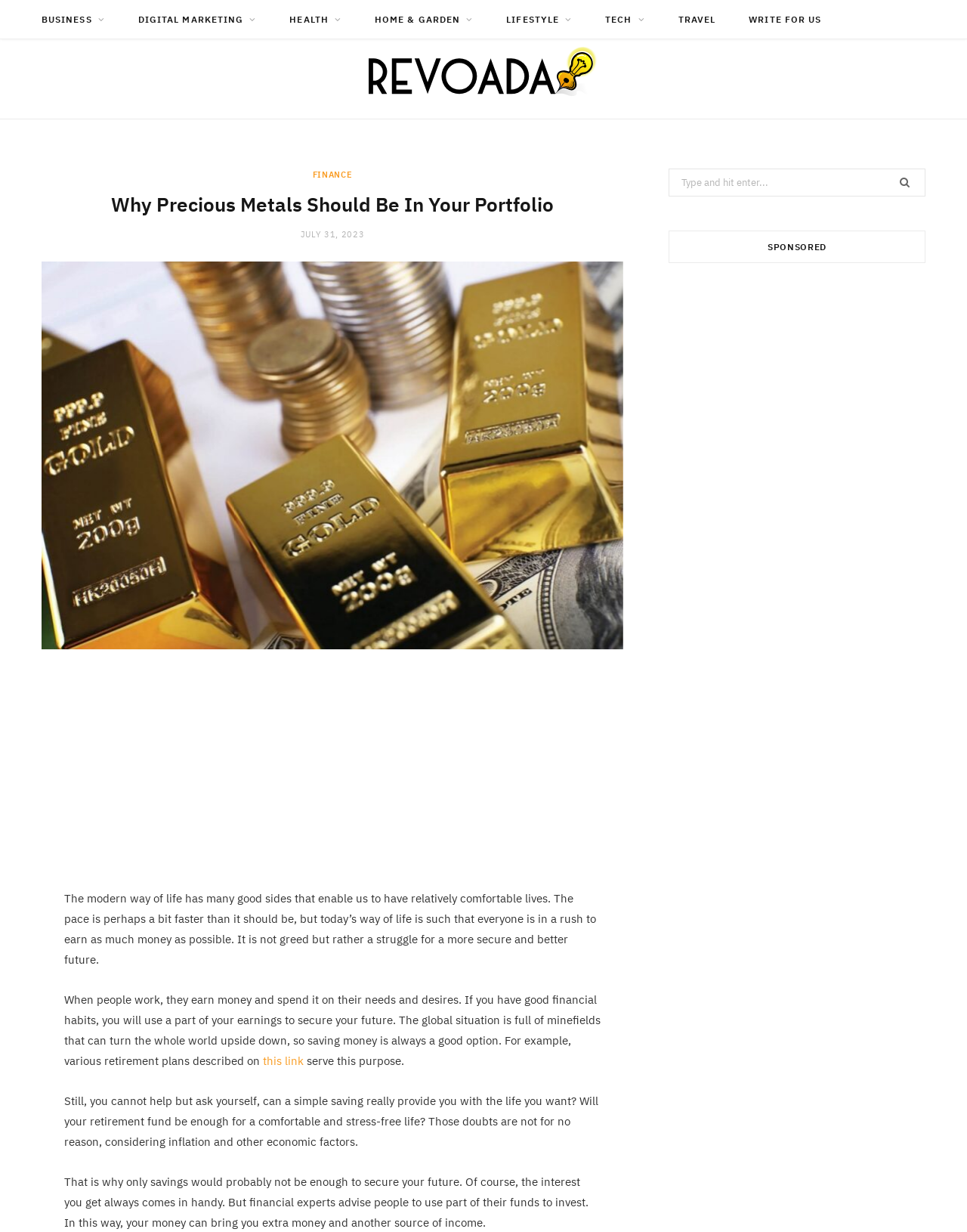Answer the question using only a single word or phrase: 
What is the main topic of this webpage?

Precious Metals